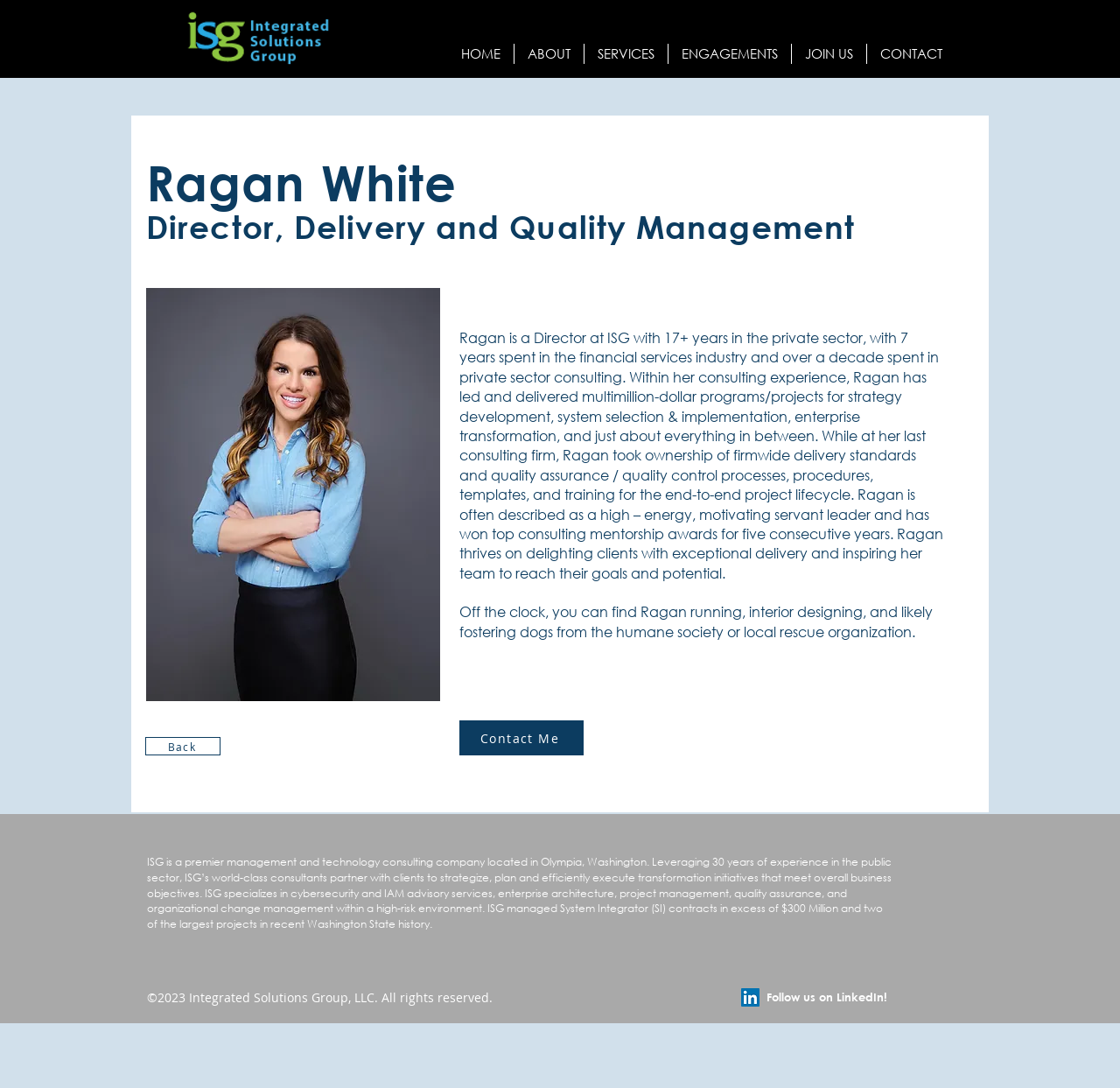Construct a thorough caption encompassing all aspects of the webpage.

The webpage is about Ragan White, a Director at ISG, with a focus on her professional background and expertise. At the top left corner, there is a logo image of "isg-nw". Below the logo, a navigation menu is situated, containing links to "HOME", "ABOUT", "SERVICES", "ENGAGEMENTS", "JOIN US", and "CONTACT".

The main content area is divided into two sections. On the left side, there is a large image of Ragan White. To the right of the image, there is a brief description of Ragan's professional experience, highlighting her 17+ years in the private sector, her leadership roles, and her achievements. Below this description, there is a link to "Back" and another link to "Contact Me".

On the right side of the main content area, there is a heading that reads "Ragan White Director, Delivery and Quality Management". Below the heading, there is a paragraph describing Ragan's personal interests and hobbies.

At the bottom of the page, there is a section that provides information about ISG, a management and technology consulting company. This section includes a brief description of the company's services and expertise, as well as a copyright notice.

Finally, at the very bottom of the page, there is a social media link to LinkedIn, accompanied by a small image of the LinkedIn logo, and a text link that encourages visitors to follow ISG on LinkedIn.